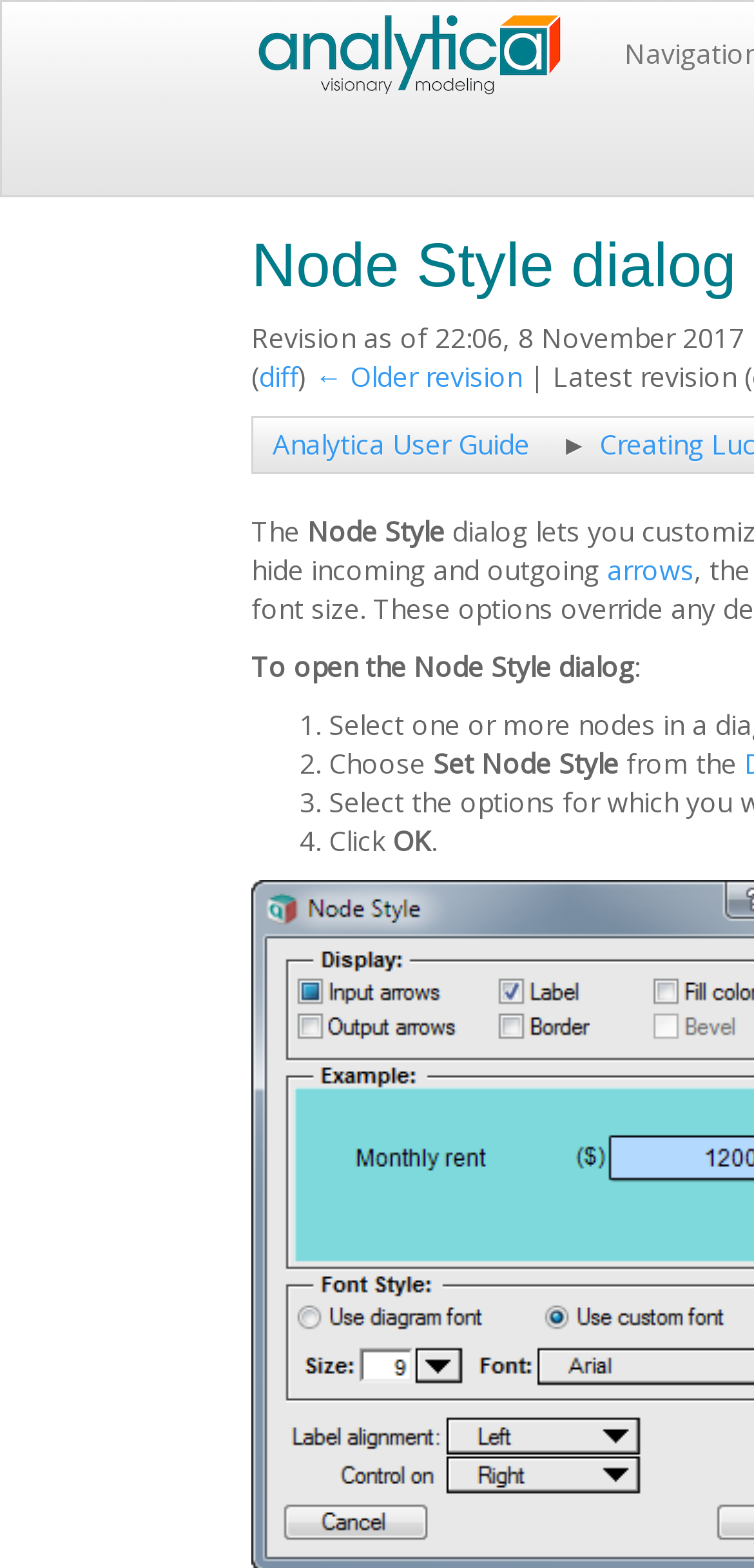Find the bounding box coordinates for the HTML element described as: "Analytica User Guide". The coordinates should consist of four float values between 0 and 1, i.e., [left, top, right, bottom].

[0.362, 0.272, 0.703, 0.295]